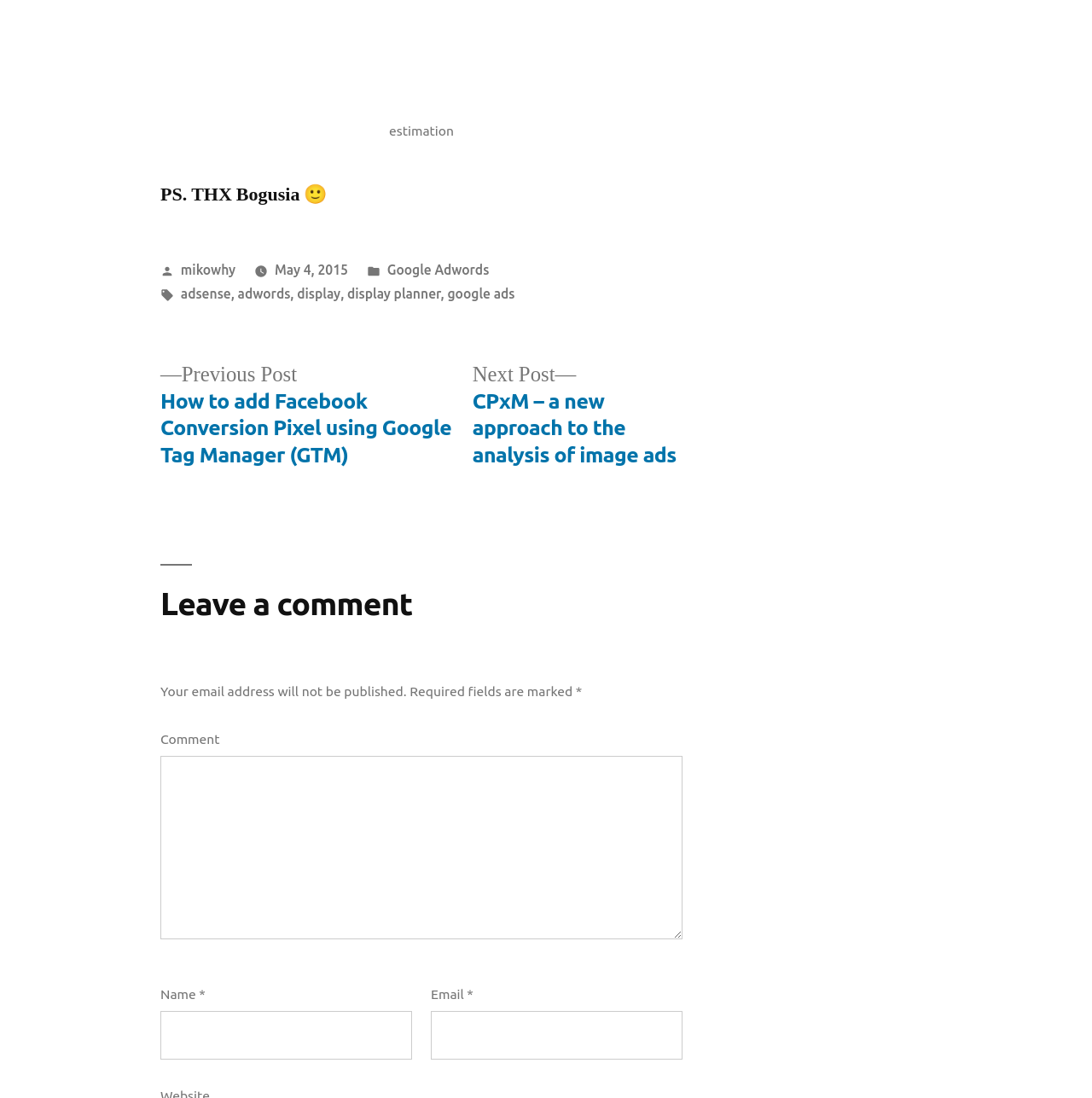Provide the bounding box coordinates of the area you need to click to execute the following instruction: "Click on the 'Previous post' link".

[0.147, 0.329, 0.413, 0.428]